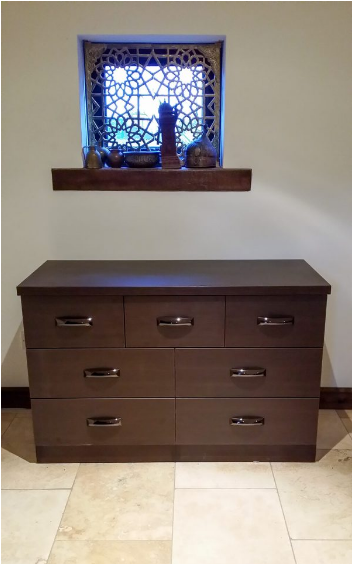Generate a complete and detailed caption for the image.

The image showcases a stylish fitted wardrobe and drawer unit by FSWC Devon, set against a warm, earthy backdrop. The furniture piece features a rich, dark wood finish, highlighting a modern yet timeless aesthetic. It includes a six-drawer configuration, offering ample storage space for various items, while the sleek metal handles add a contemporary touch. 

Above the unit, there's an intricately designed window adorned with latticework, allowing soft natural light to filter through and illuminate the space. A narrow wooden shelf rests just above the window, displaying an array of ornamental objects, which include a decorative vase and a seated figurine, adding character and warmth to the room. The overall composition creates a cozy and inviting atmosphere, perfect for enhancing any interior design.